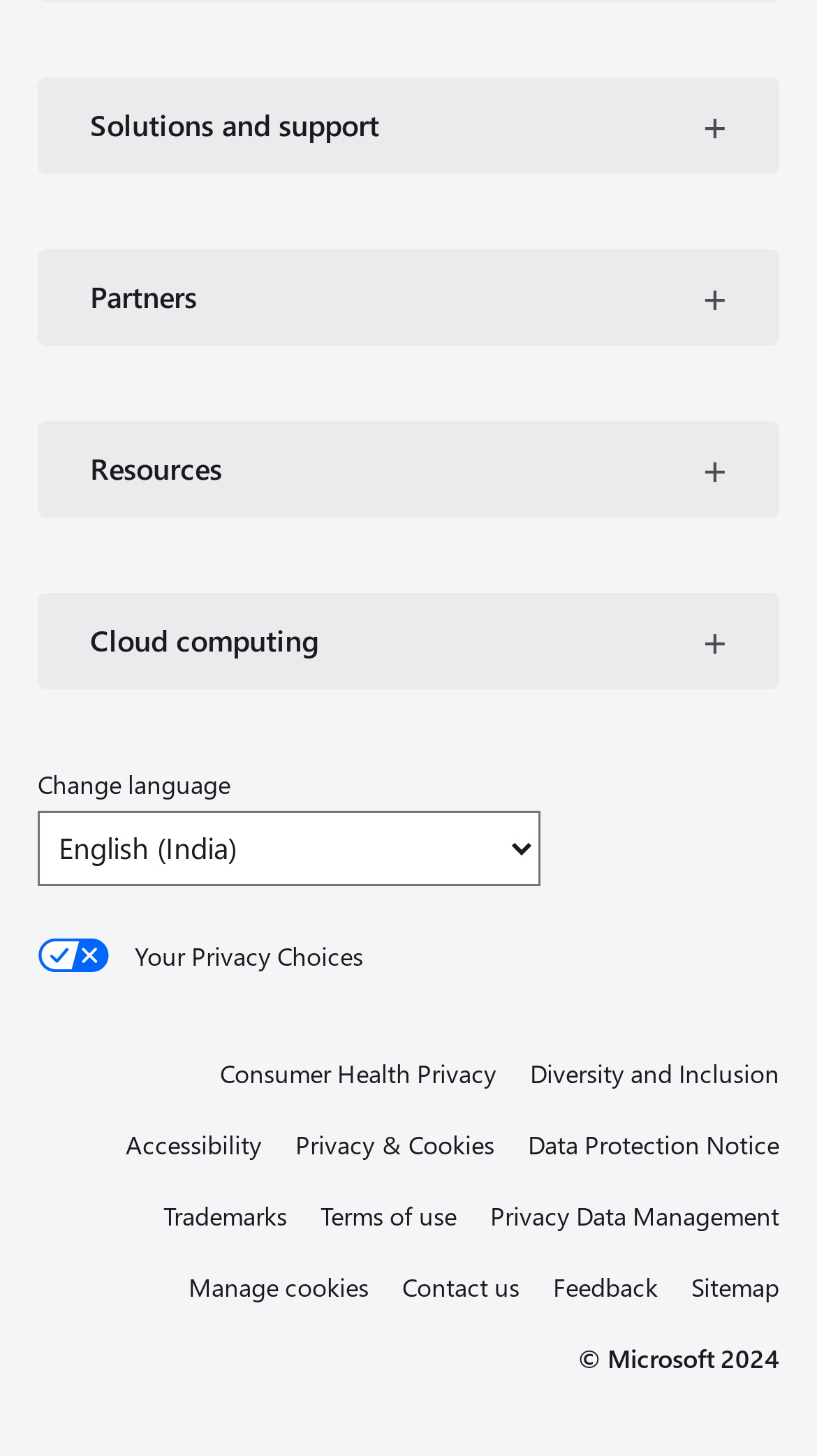Determine the bounding box coordinates for the clickable element to execute this instruction: "Contact us". Provide the coordinates as four float numbers between 0 and 1, i.e., [left, top, right, bottom].

[0.492, 0.868, 0.636, 0.899]